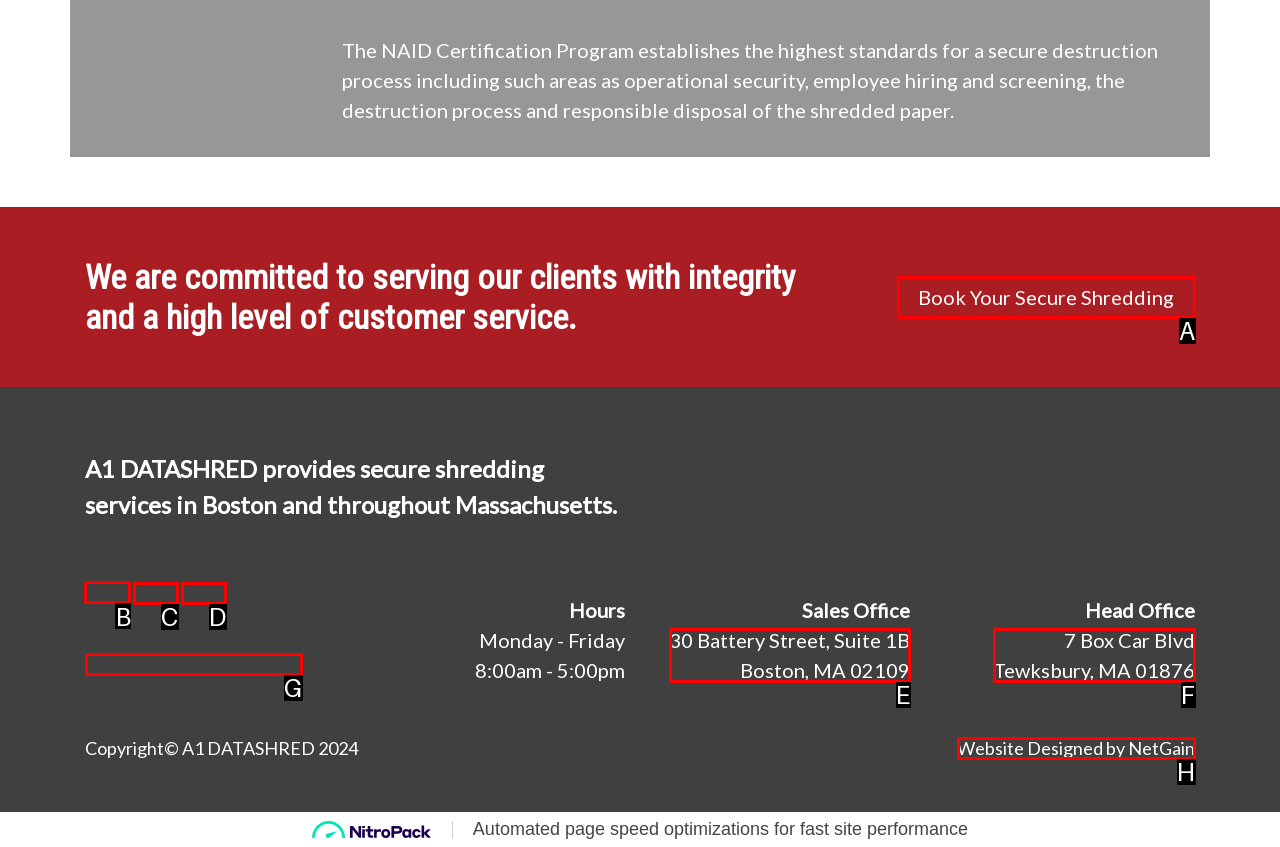What option should I click on to execute the task: Visit facebook profile? Give the letter from the available choices.

B